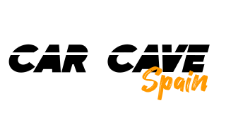Answer the following inquiry with a single word or phrase:
What is the tone conveyed by the 'CAR CAVE' lettering?

Strength and reliability